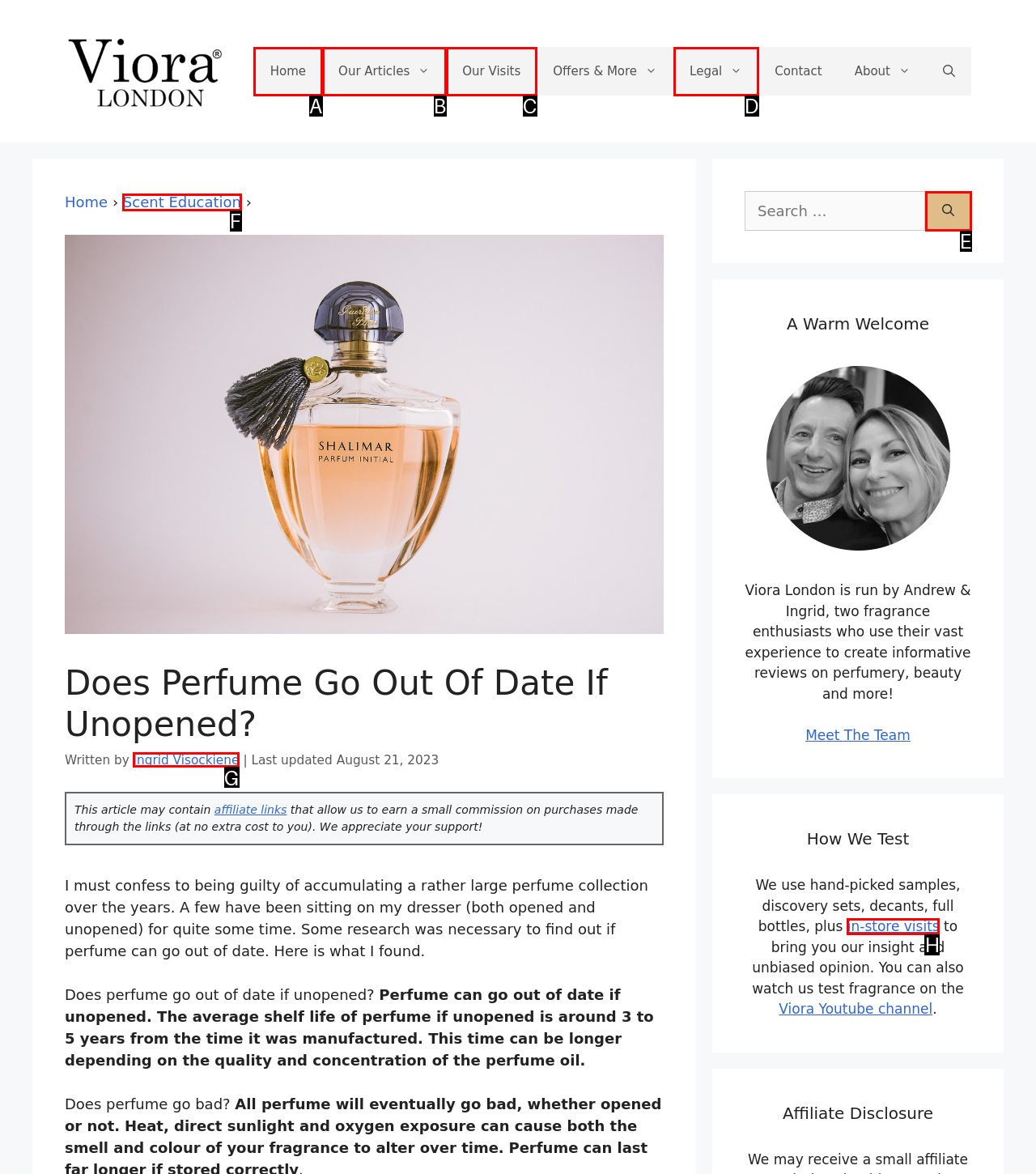Choose the HTML element that best fits the given description: parent_node: Search for: aria-label="Search". Answer by stating the letter of the option.

E